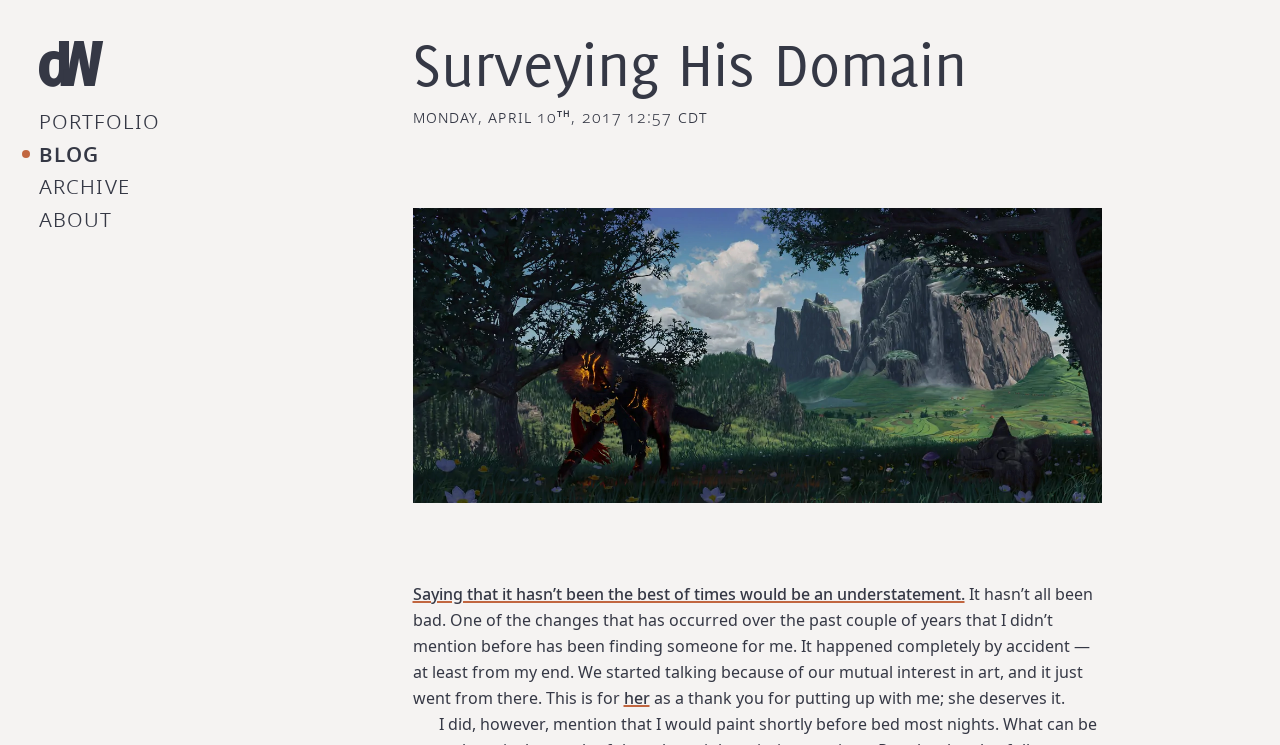What is the author thankful to someone for?
Refer to the image and provide a one-word or short phrase answer.

putting up with me